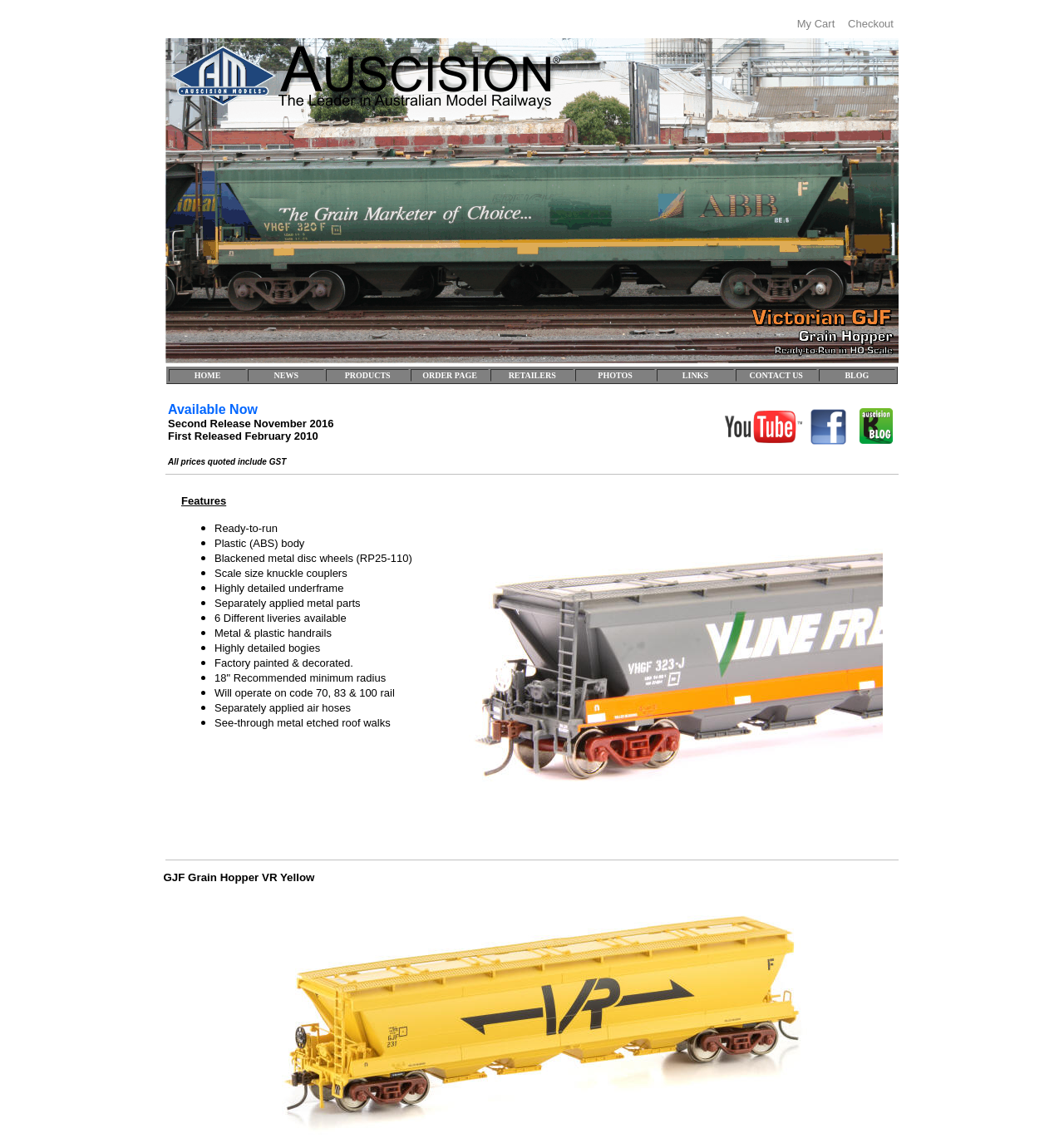Reply to the question with a single word or phrase:
What is the product name?

GJF Grain Hopper 201-350